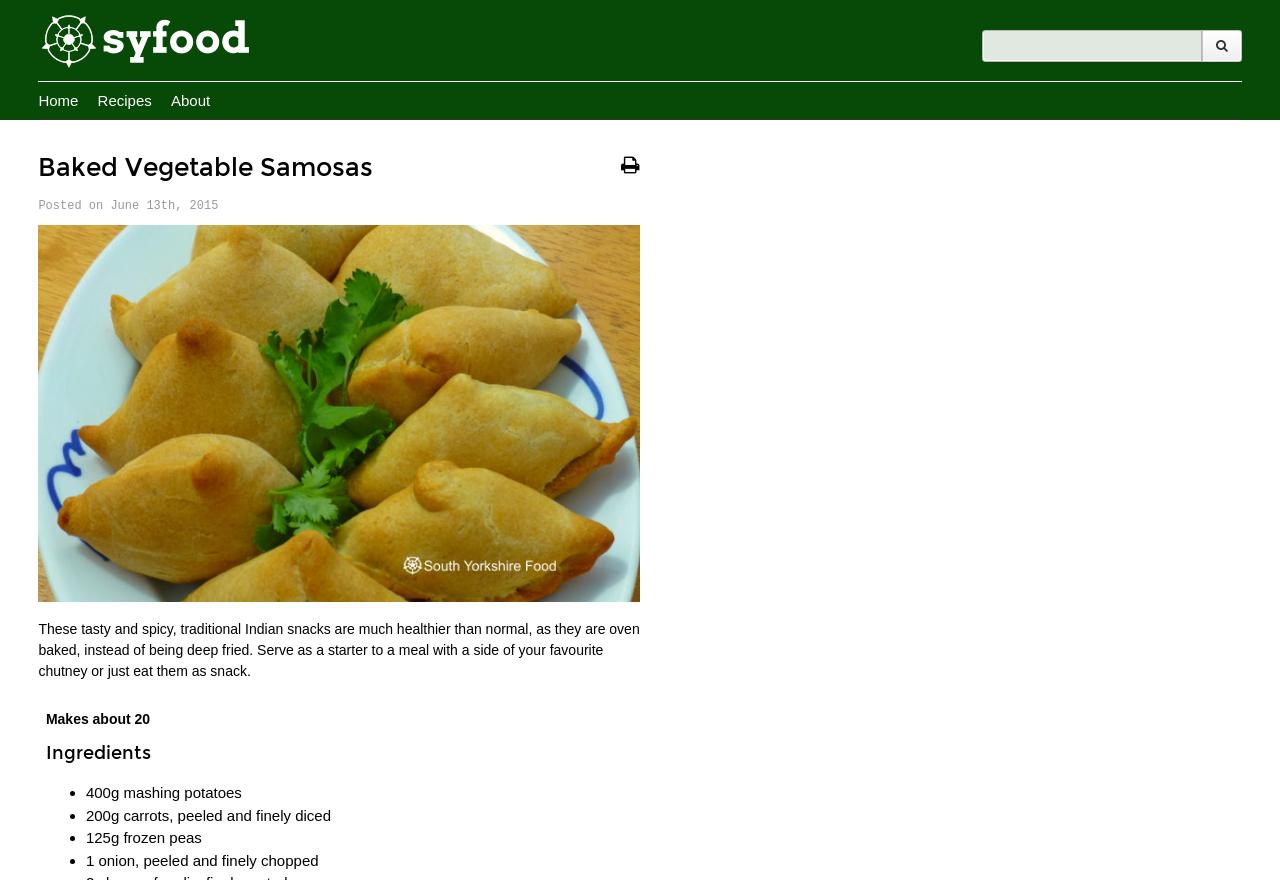How many samosas does the recipe make?
Analyze the image and deliver a detailed answer to the question.

The recipe mentions 'Makes about 20' below the description of the samosas, indicating the yield of the recipe.